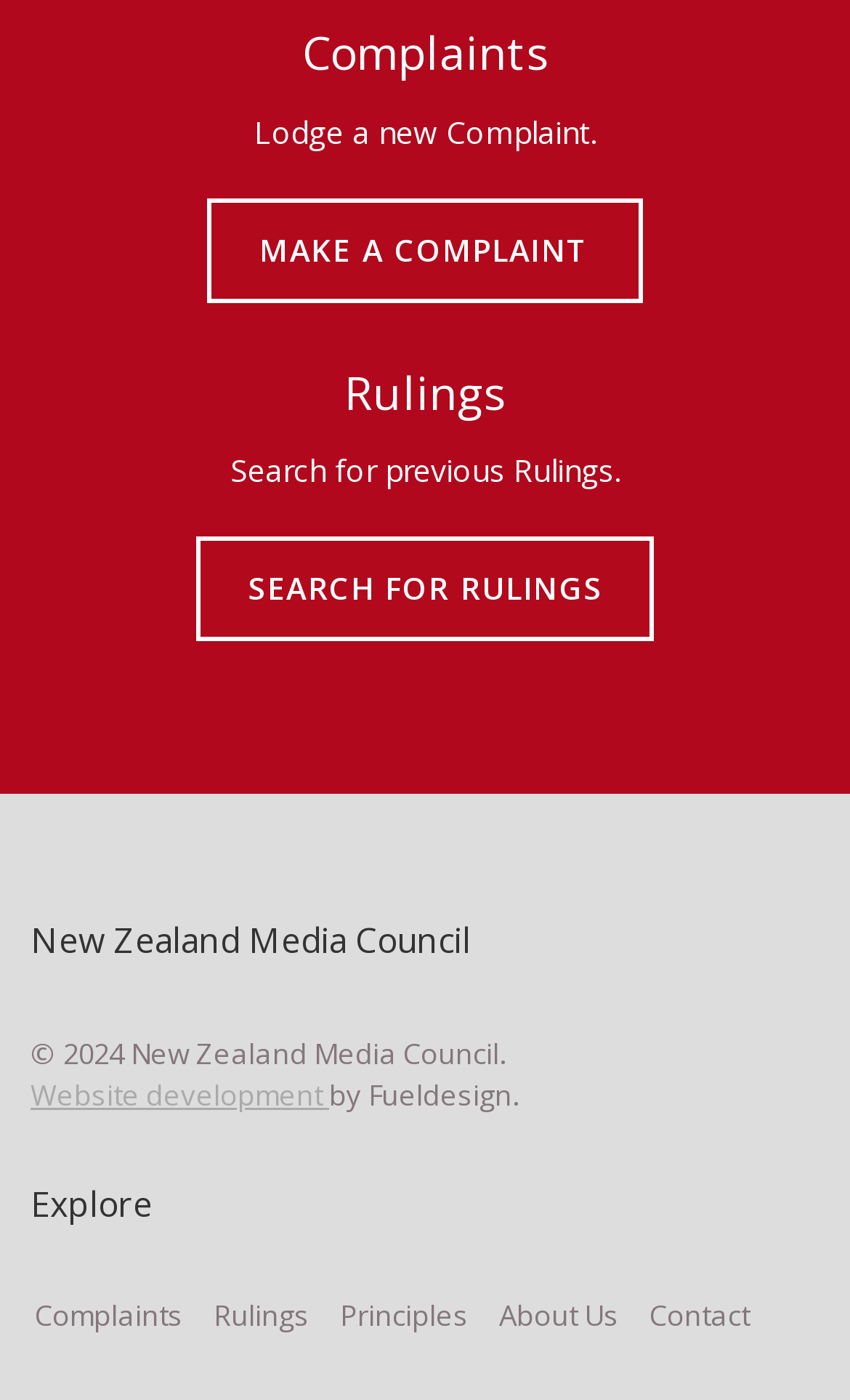What is the name of the organization behind this website?
Based on the image, give a one-word or short phrase answer.

New Zealand Media Council